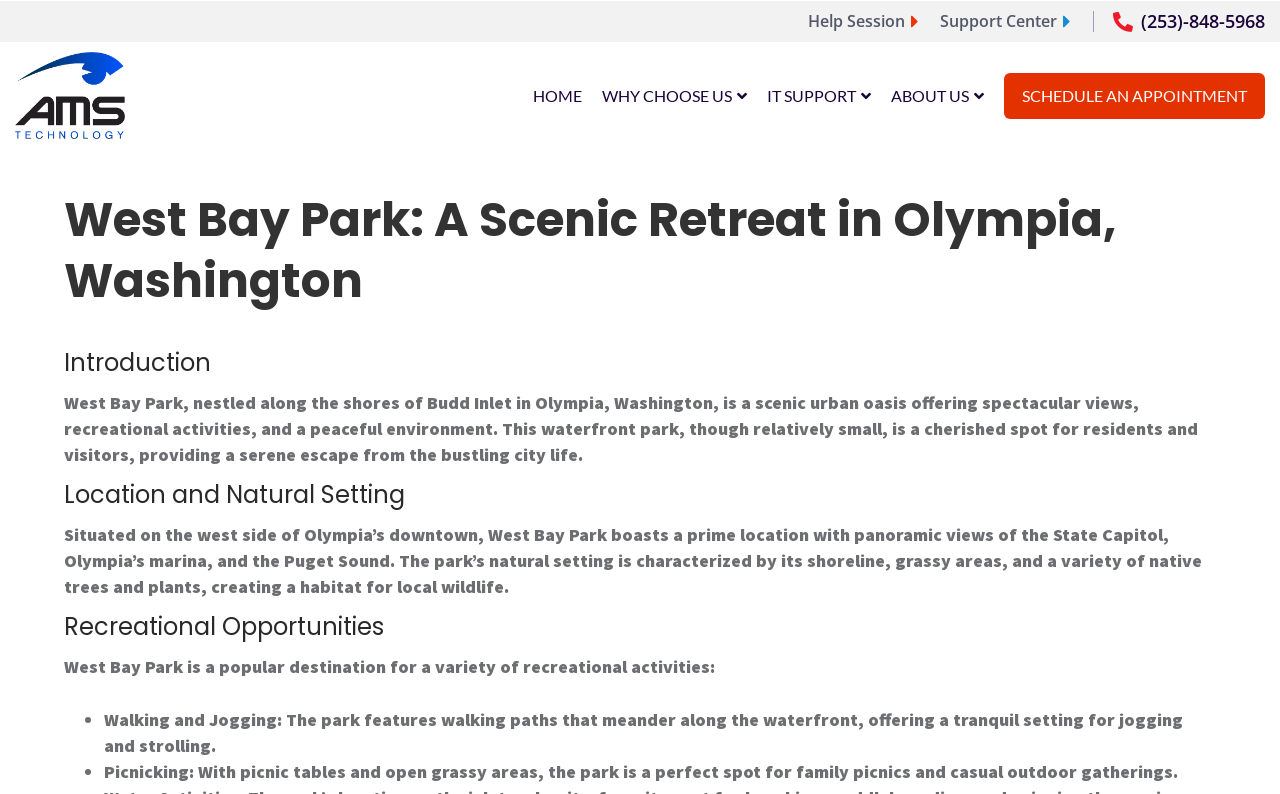Please find the bounding box for the following UI element description. Provide the coordinates in (top-left x, top-left y, bottom-right x, bottom-right y) format, with values between 0 and 1: About Us

[0.696, 0.088, 0.769, 0.153]